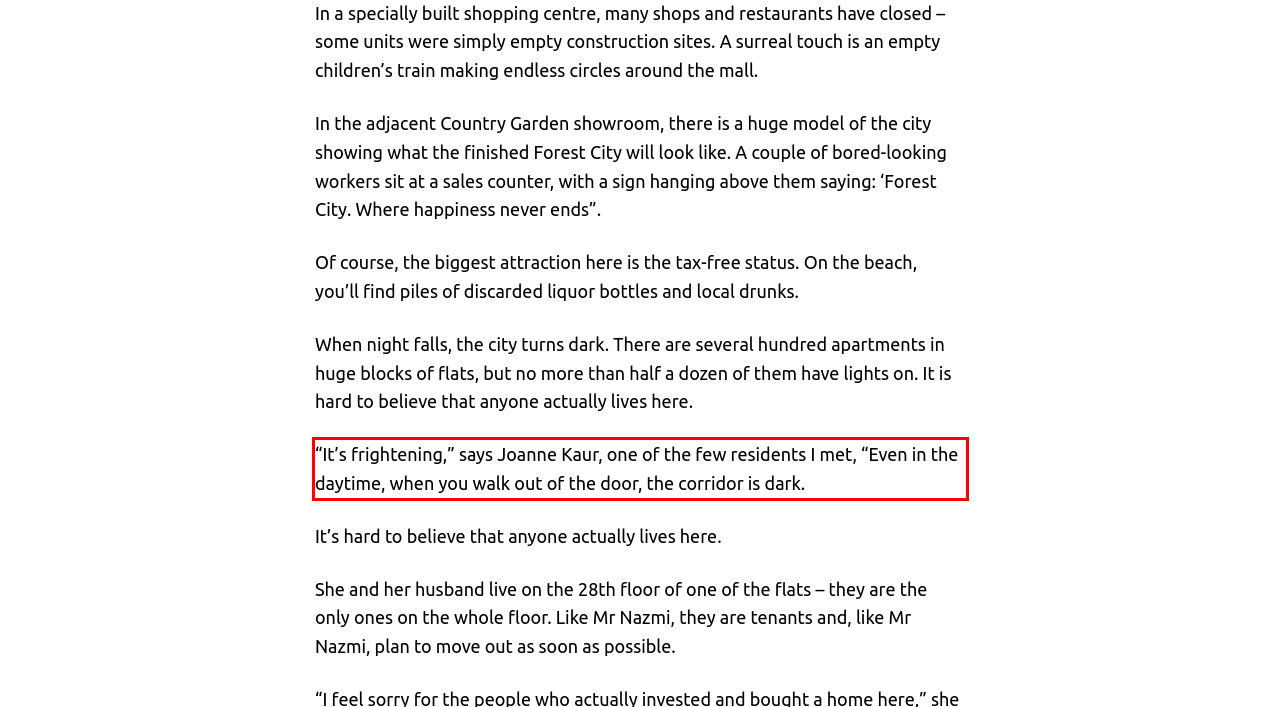Please identify and extract the text from the UI element that is surrounded by a red bounding box in the provided webpage screenshot.

“It’s frightening,” says Joanne Kaur, one of the few residents I met, “Even in the daytime, when you walk out of the door, the corridor is dark.